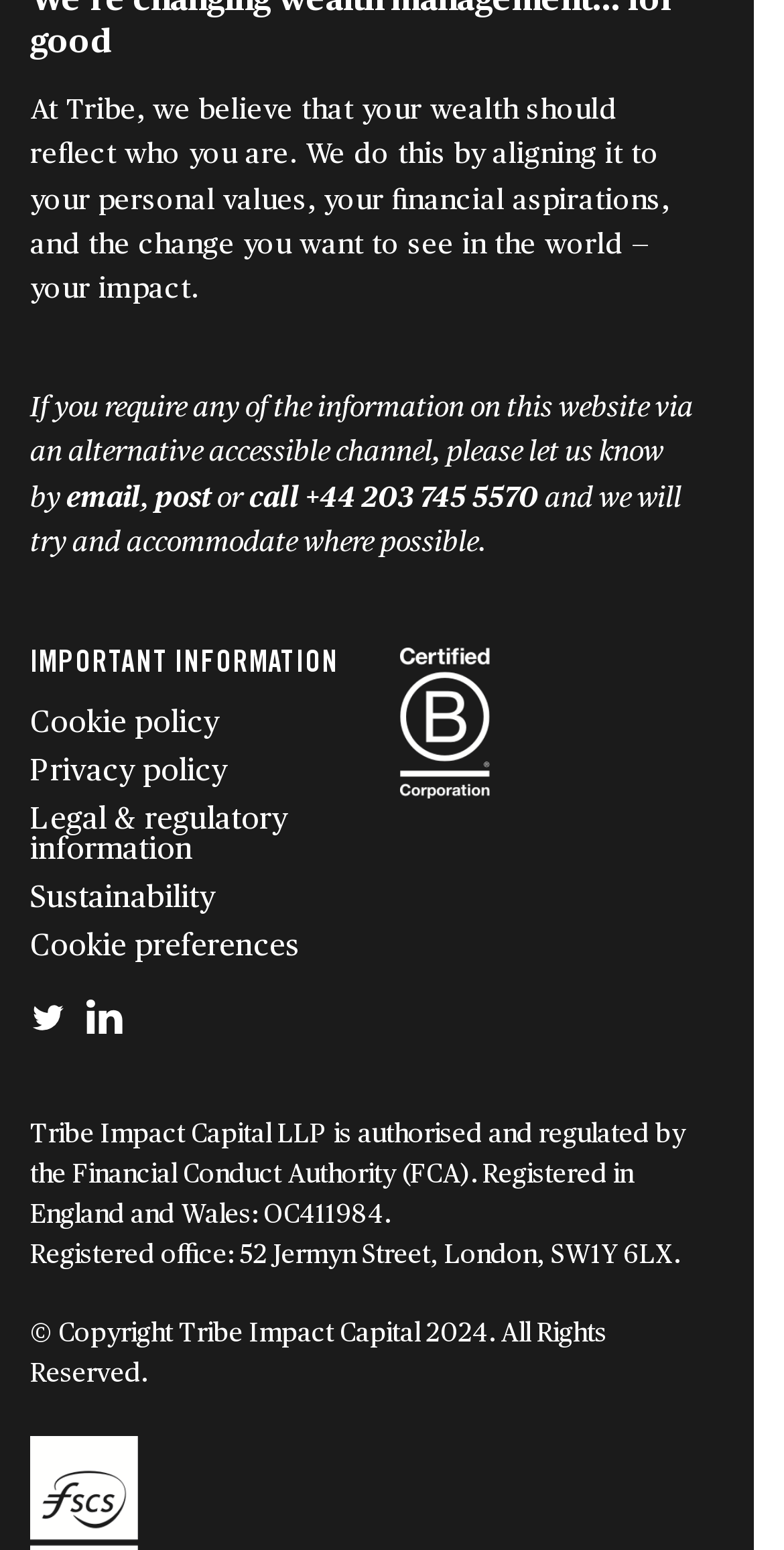Locate the bounding box coordinates of the element that should be clicked to execute the following instruction: "Read about Sustainability".

[0.038, 0.569, 0.274, 0.589]